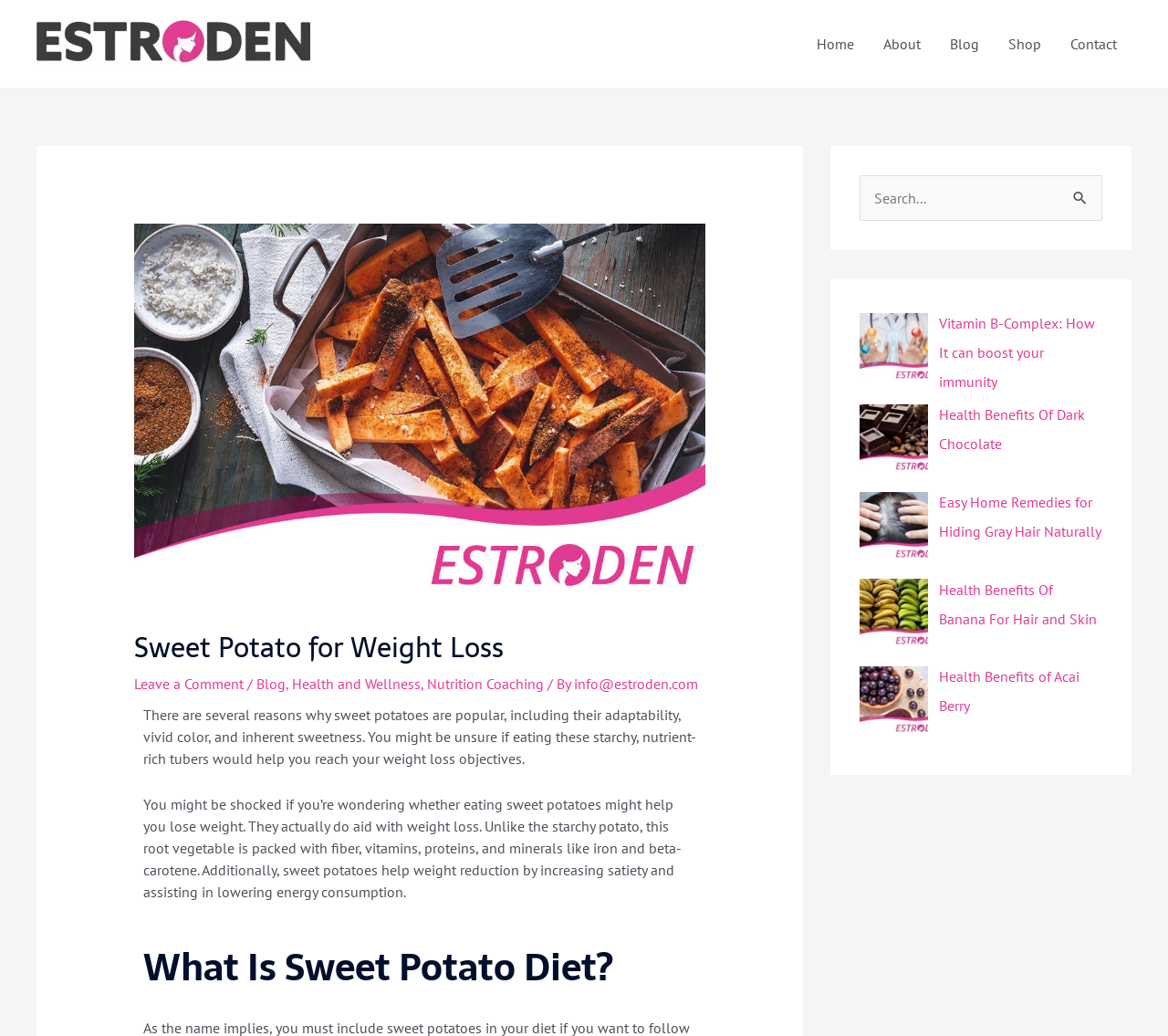Locate the UI element described as follows: "Nutrition Coaching". Return the bounding box coordinates as four float numbers between 0 and 1 in the order [left, top, right, bottom].

[0.365, 0.651, 0.465, 0.669]